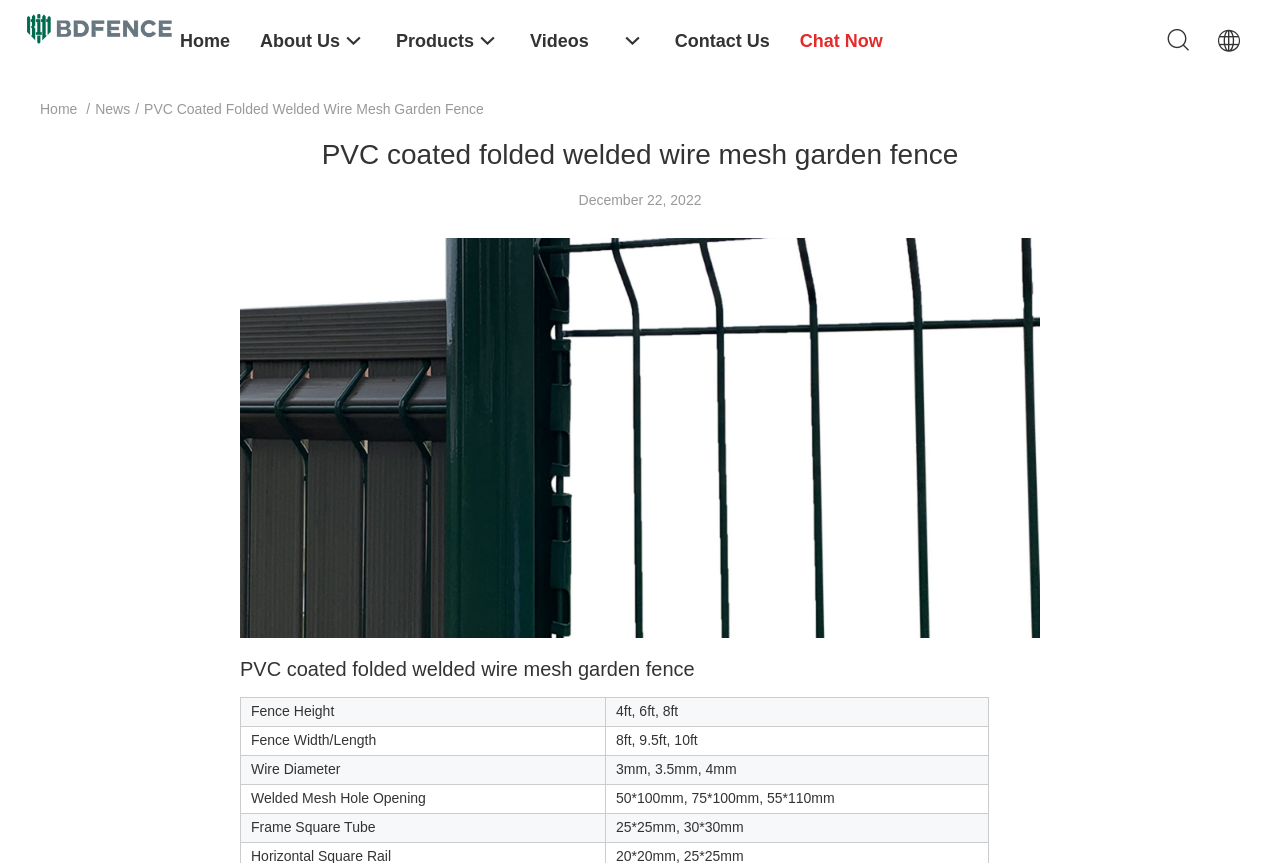Could you specify the bounding box coordinates for the clickable section to complete the following instruction: "Check the fence height options"?

[0.188, 0.808, 0.473, 0.842]